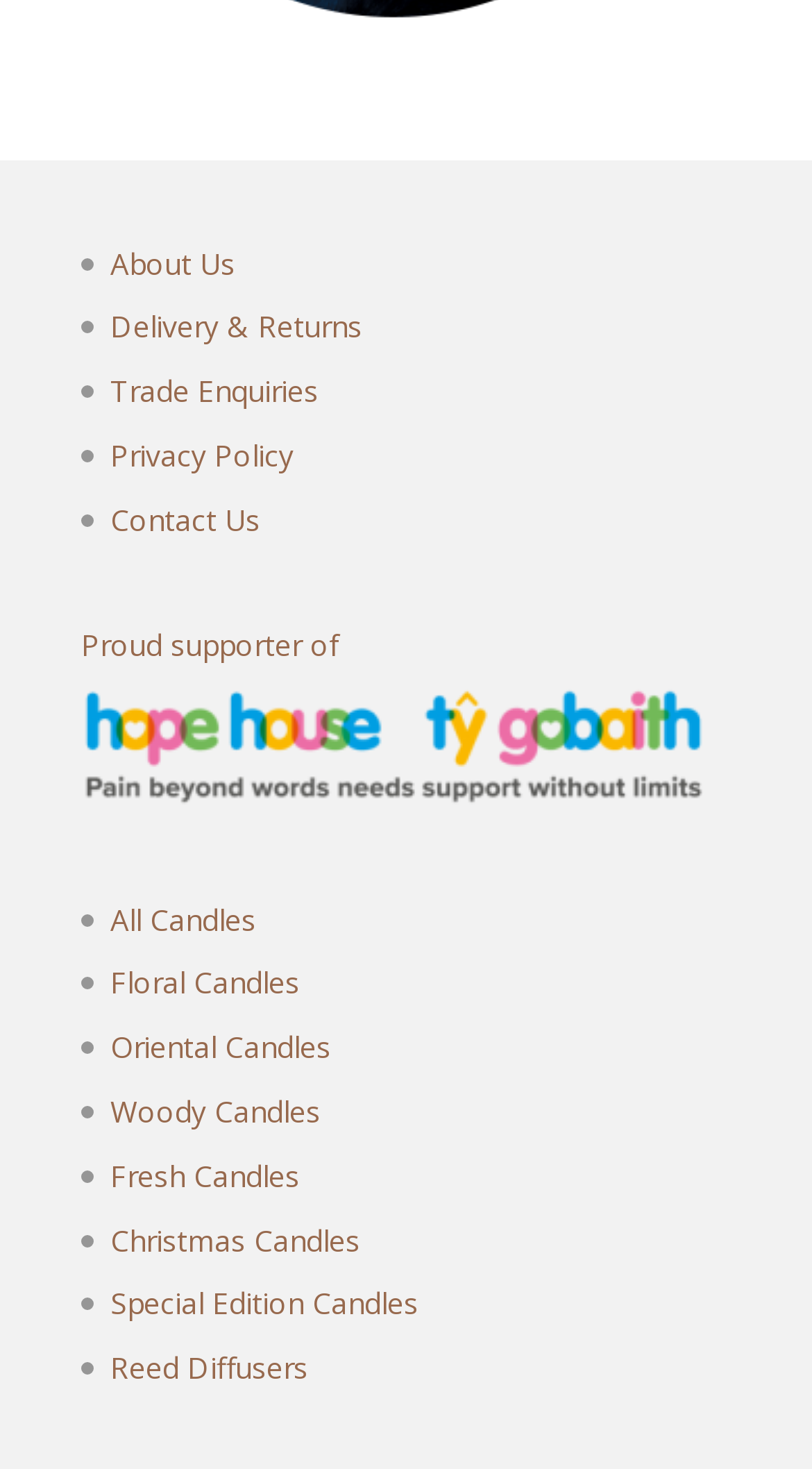Determine the bounding box coordinates of the region that needs to be clicked to achieve the task: "Browse Fresh Candles".

[0.136, 0.787, 0.369, 0.814]